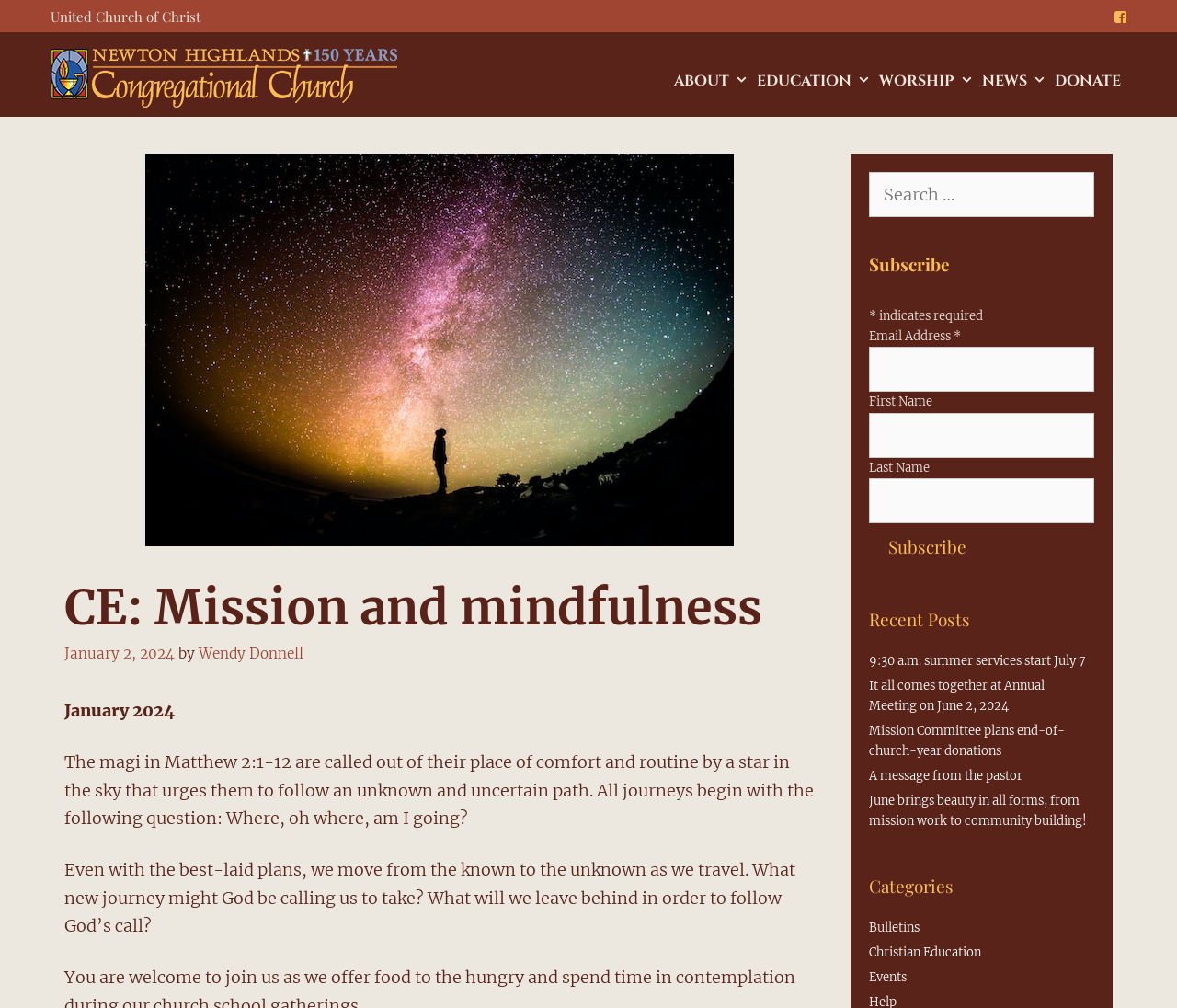Predict the bounding box coordinates of the area that should be clicked to accomplish the following instruction: "View the categories". The bounding box coordinates should consist of four float numbers between 0 and 1, i.e., [left, top, right, bottom].

[0.738, 0.866, 0.93, 0.892]